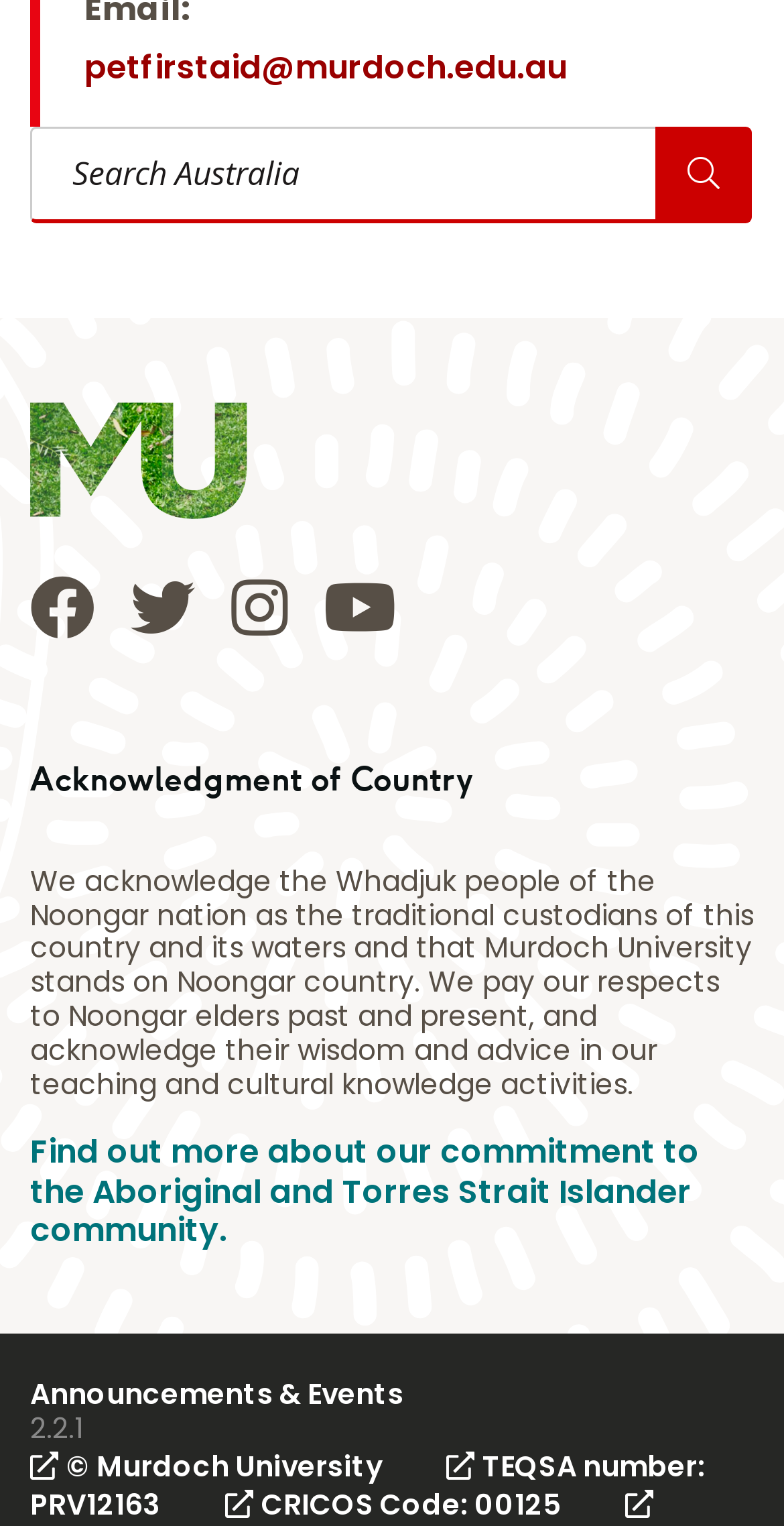Please provide a brief answer to the question using only one word or phrase: 
What is the traditional custodian of the country?

Whadjuk people of the Noongar nation